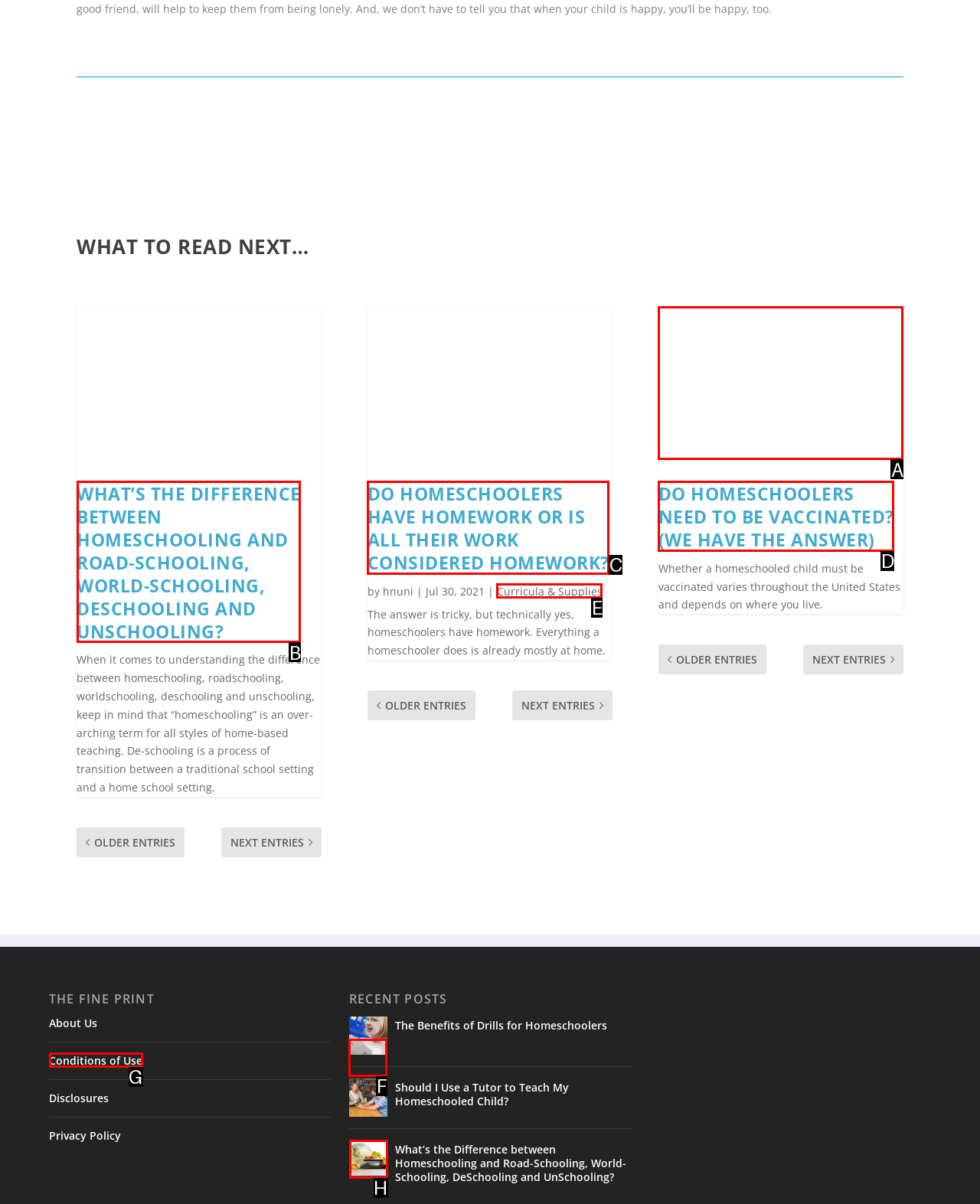Choose the correct UI element to click for this task: View the recent post about the benefits of drills for homeschoolers Answer using the letter from the given choices.

F